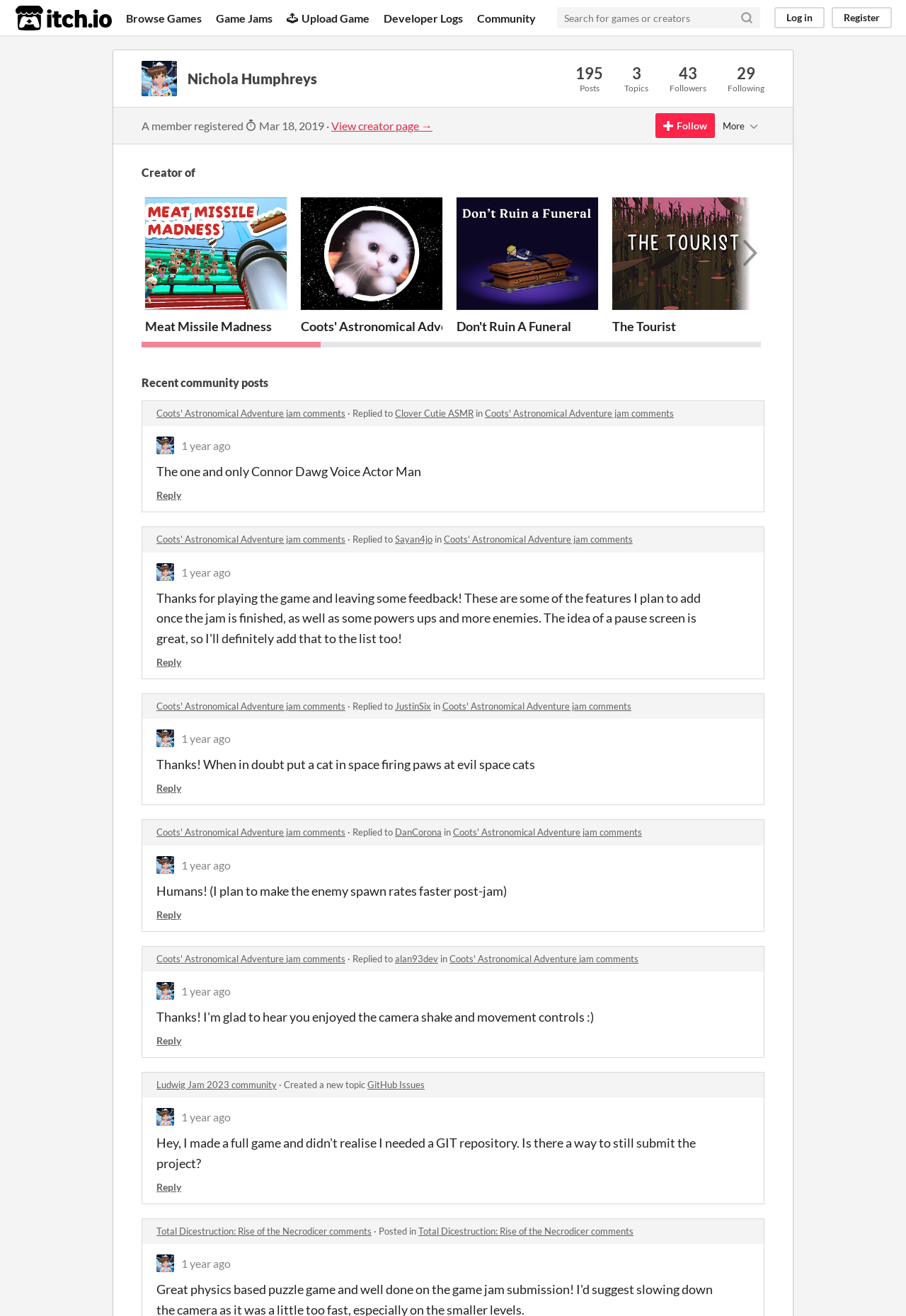Locate the UI element that matches the description Coots' Astronomical Adventure jam comments in the webpage screenshot. Return the bounding box coordinates in the format (top-left x, top-left y, bottom-right x, bottom-right y), with values ranging from 0 to 1.

[0.488, 0.532, 0.697, 0.541]